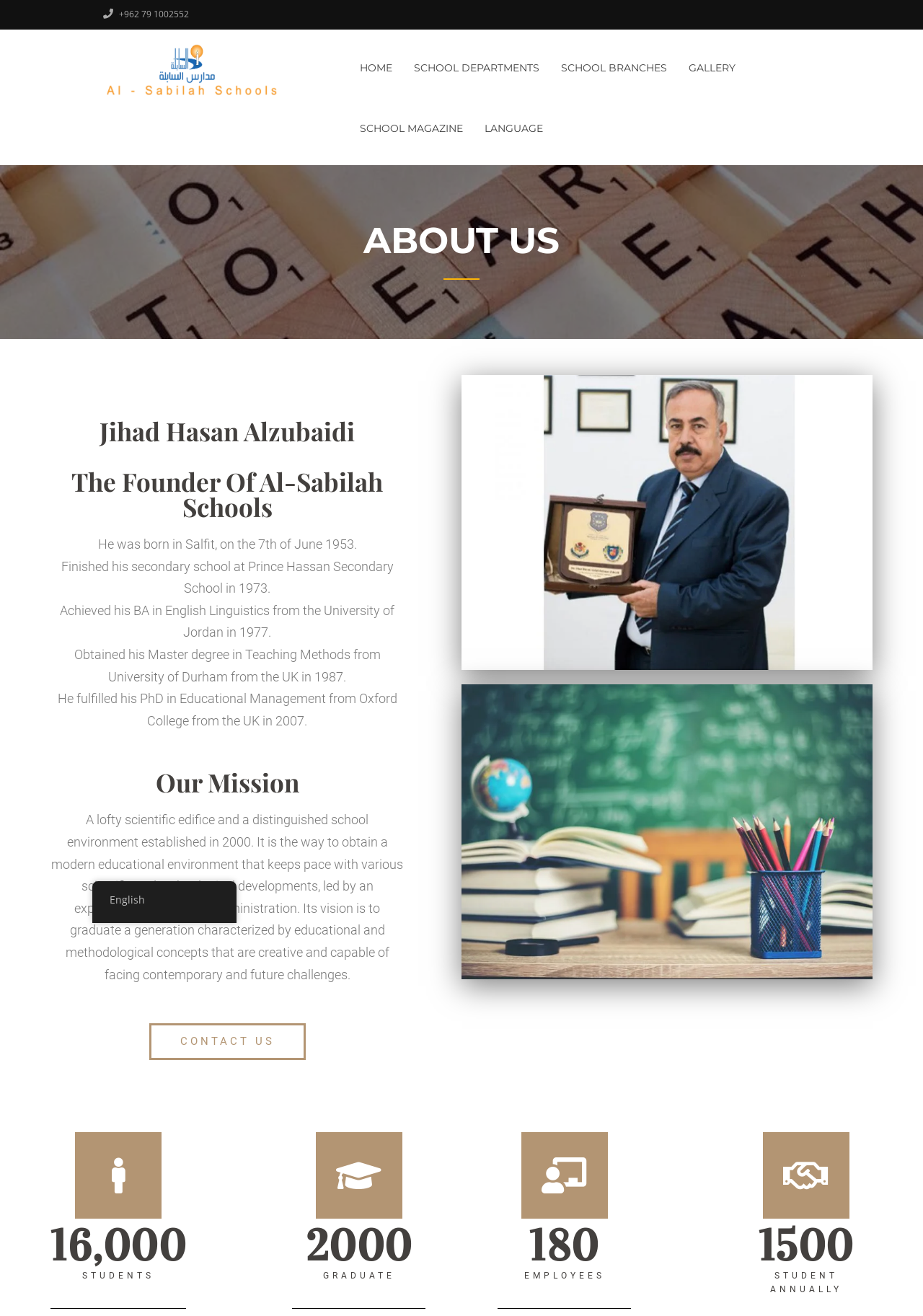Identify the bounding box coordinates for the element you need to click to achieve the following task: "Contact the school". Provide the bounding box coordinates as four float numbers between 0 and 1, in the form [left, top, right, bottom].

[0.161, 0.778, 0.331, 0.806]